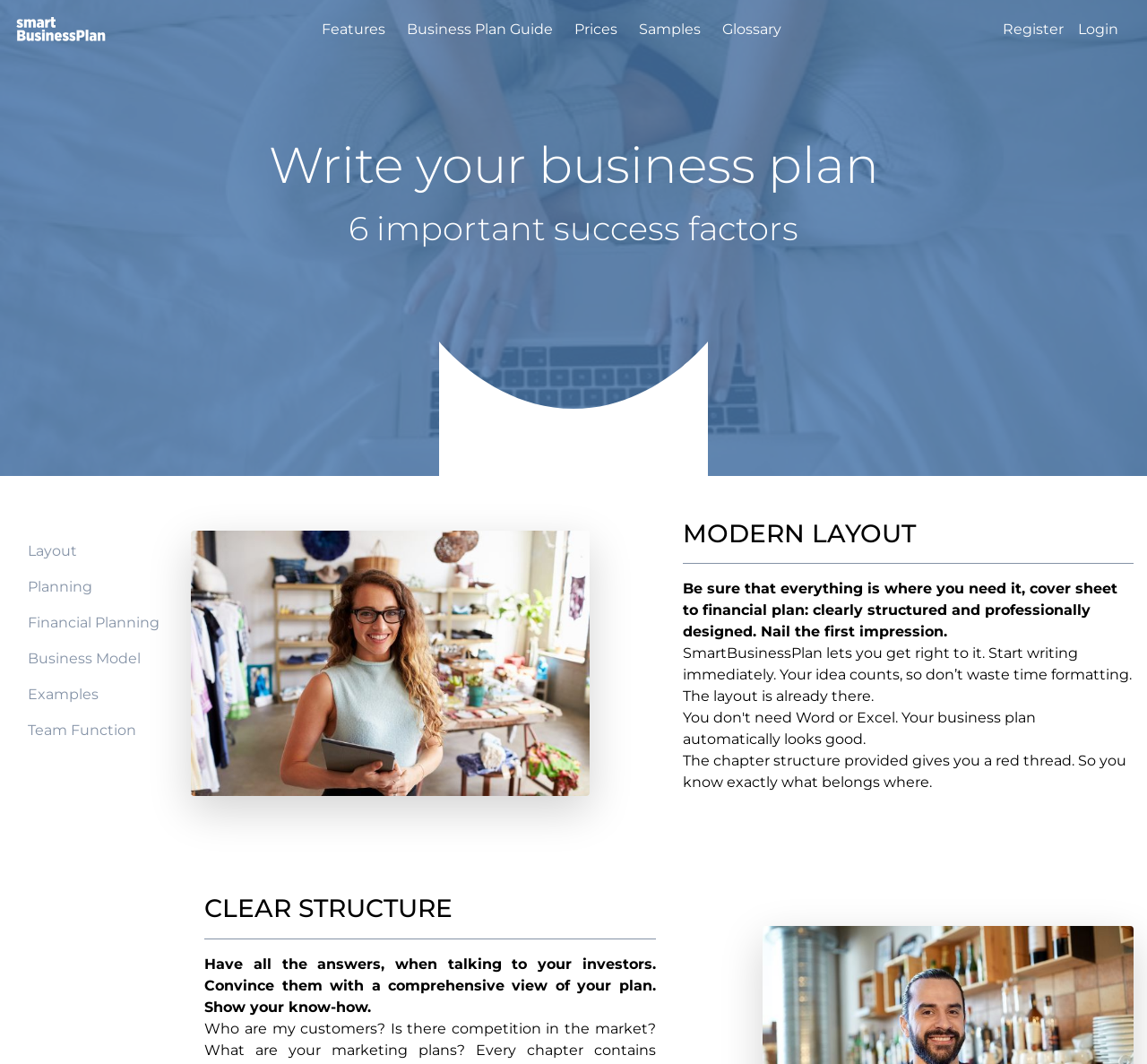How many links are in the top navigation bar?
Provide a fully detailed and comprehensive answer to the question.

The top navigation bar has links to 'Features', 'Business Plan Guide', 'Prices', 'Samples', and 'Glossary', which makes a total of 5 links.